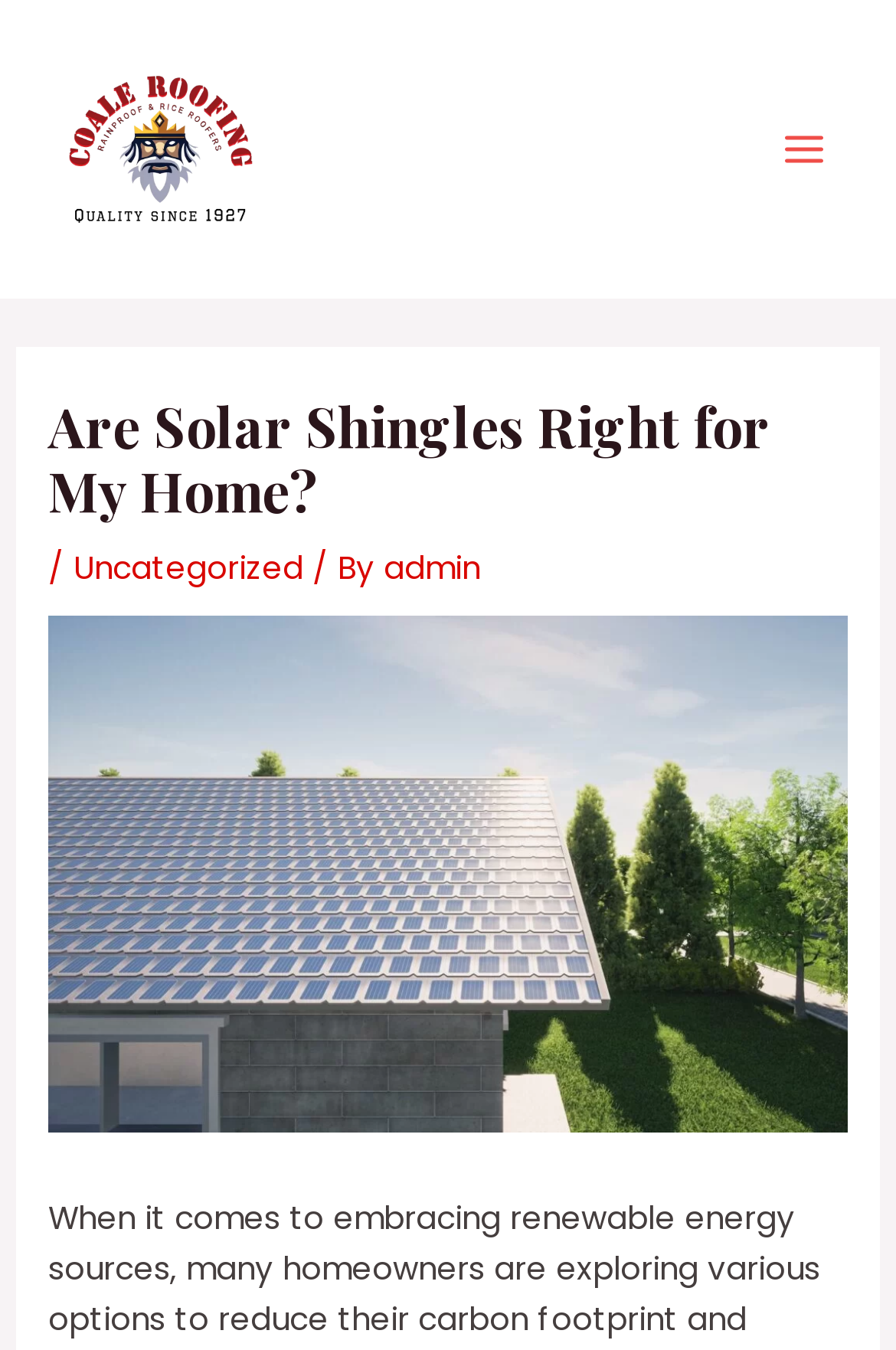Provide the text content of the webpage's main heading.

Are Solar Shingles Right for My Home?